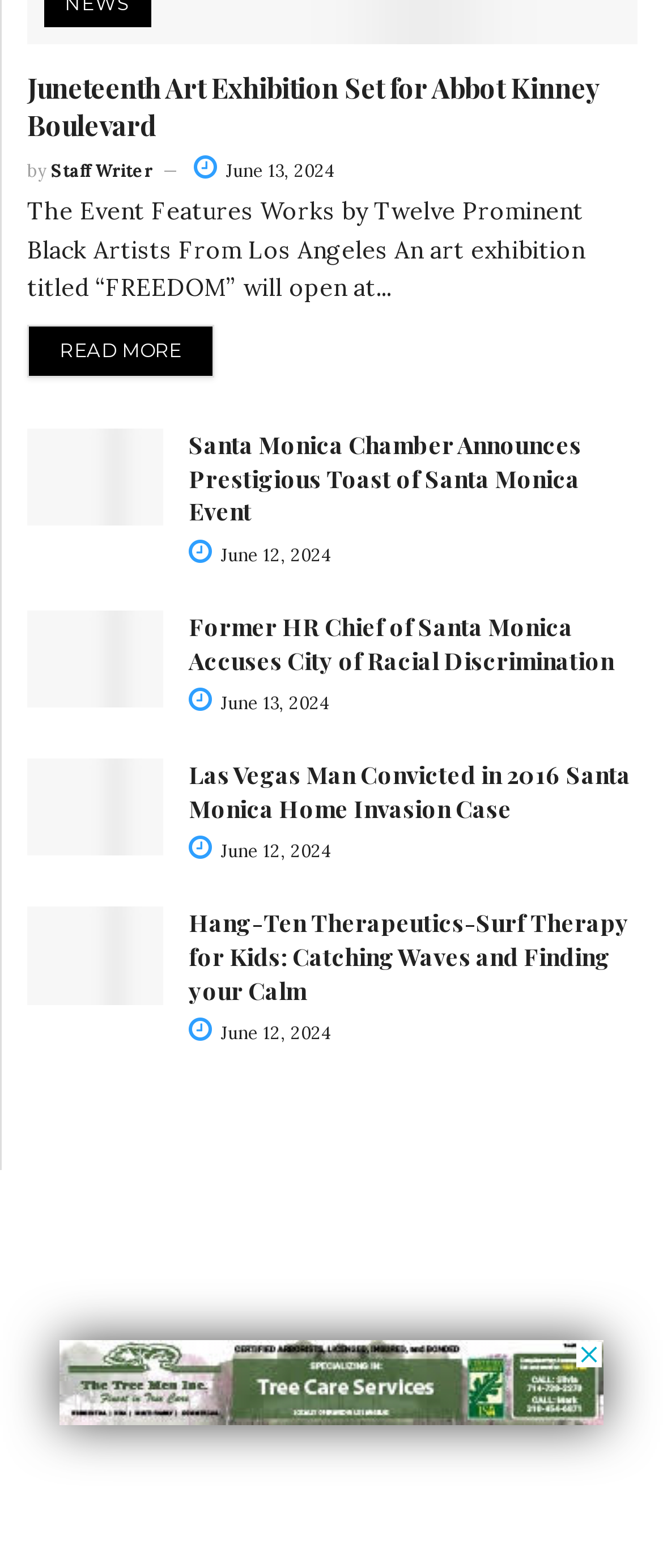Please determine the bounding box coordinates of the element's region to click for the following instruction: "Explore 'terrace planner'".

None